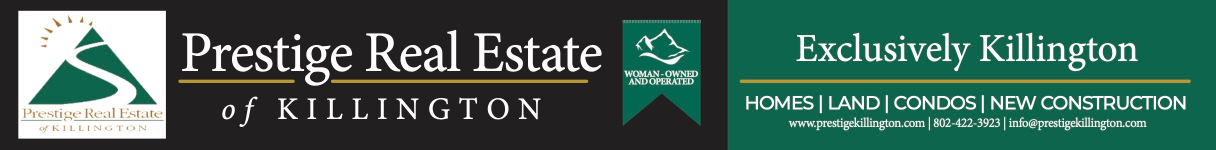Offer a comprehensive description of the image.

This image features an advertisement for Prestige Real Estate of Killington, prominently showcasing their branding and services. On the left, the logo includes a stylized mountain and sun design, conveying a sense of local pride and connection to the natural beauty of the Killington area. The text is elegantly displayed, reading "Prestige Real Estate of KILLINGTON," emphasizing the company's specialty in real estate specific to this region.

To the right, a green banner proclaims "Exclusively Killington," underscoring their focused expertise. Below this, the advertisement lists services offered, including "HOMES | LAND | CONDOS | NEW CONSTRUCTION," appealing to a broad audience of potential buyers and investors. Contact information is also provided, featuring a website and phone number, which facilitates easy communication for interested clients. This advertisement captures the essence of real estate opportunities in the picturesque Killington area.